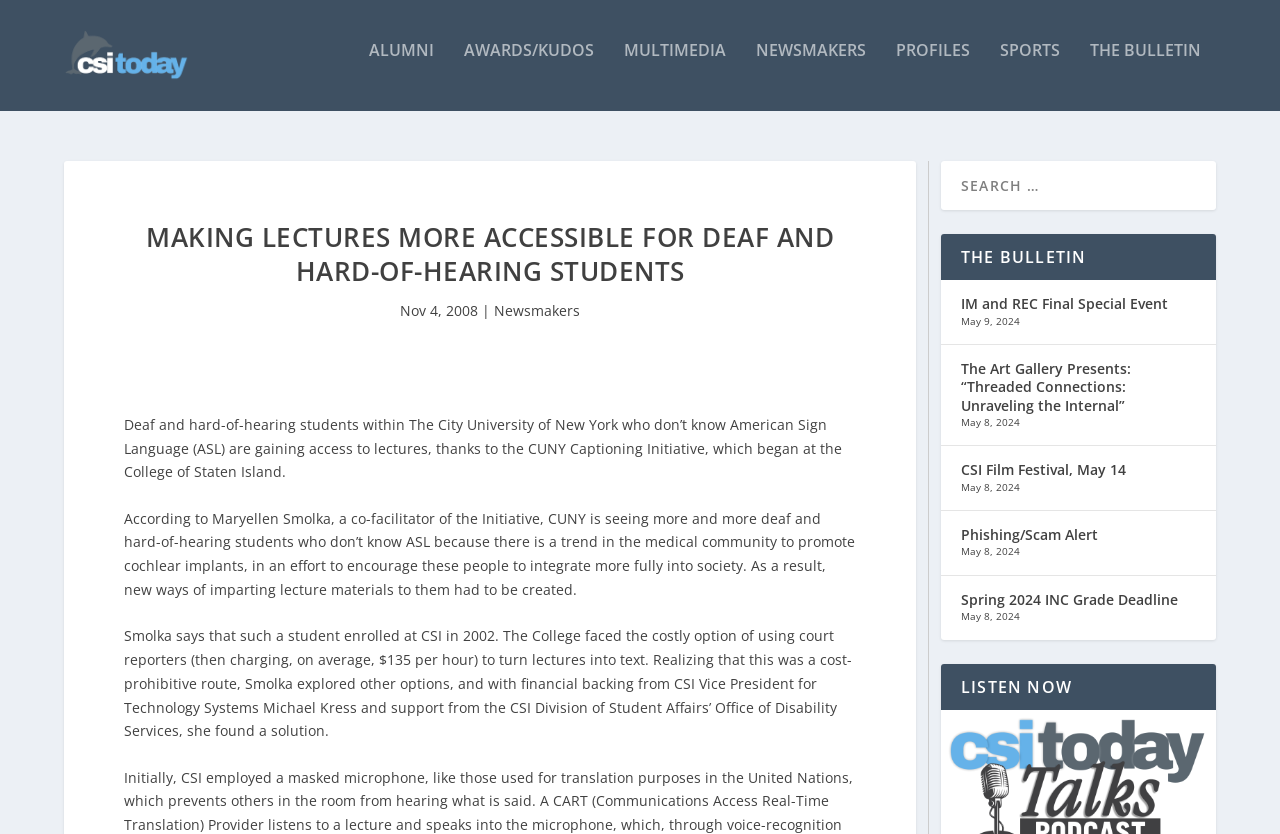Can you specify the bounding box coordinates for the region that should be clicked to fulfill this instruction: "Check the event IM and REC Final Special Event".

[0.751, 0.339, 0.912, 0.362]